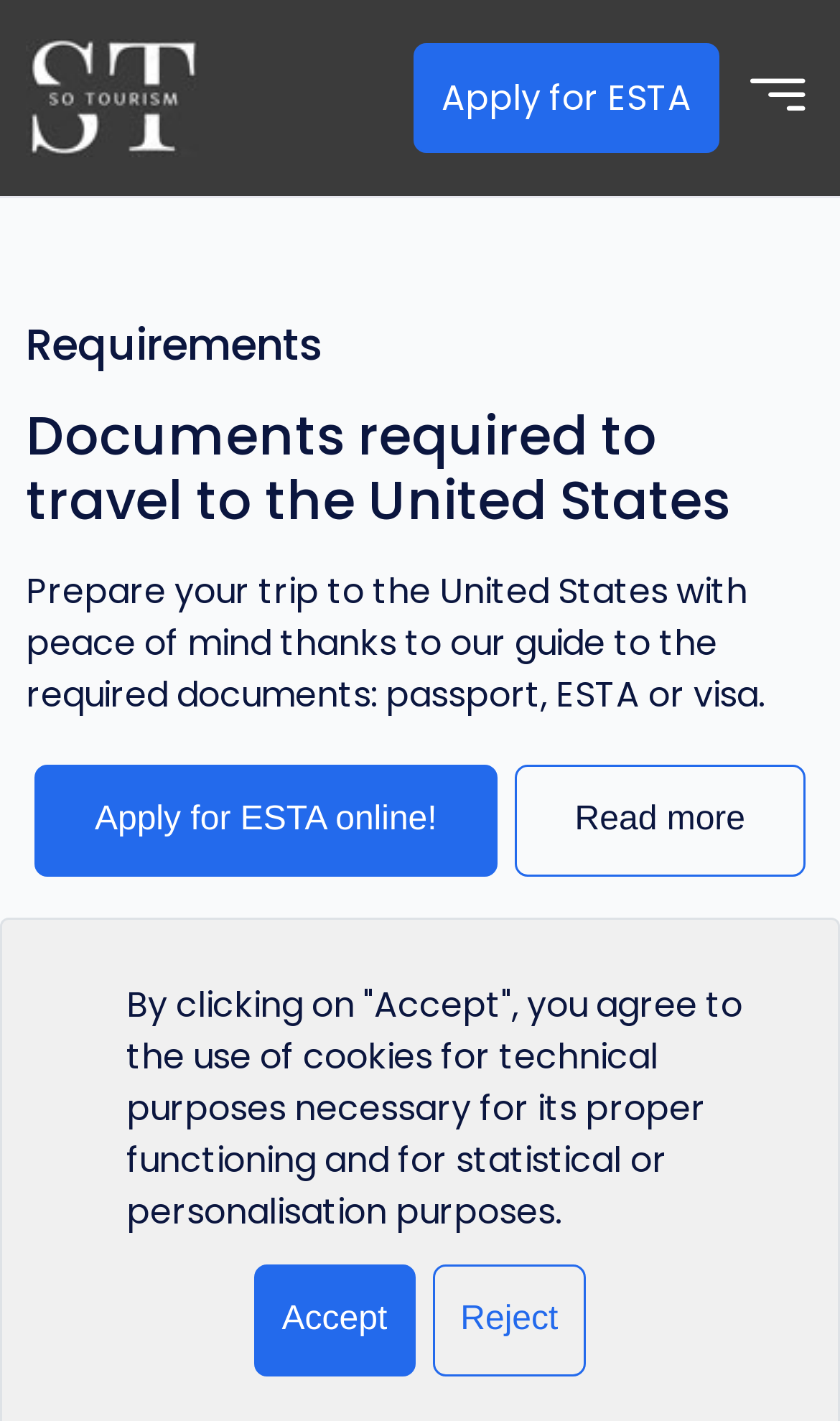Generate the main heading text from the webpage.

Documents required to travel to the United States